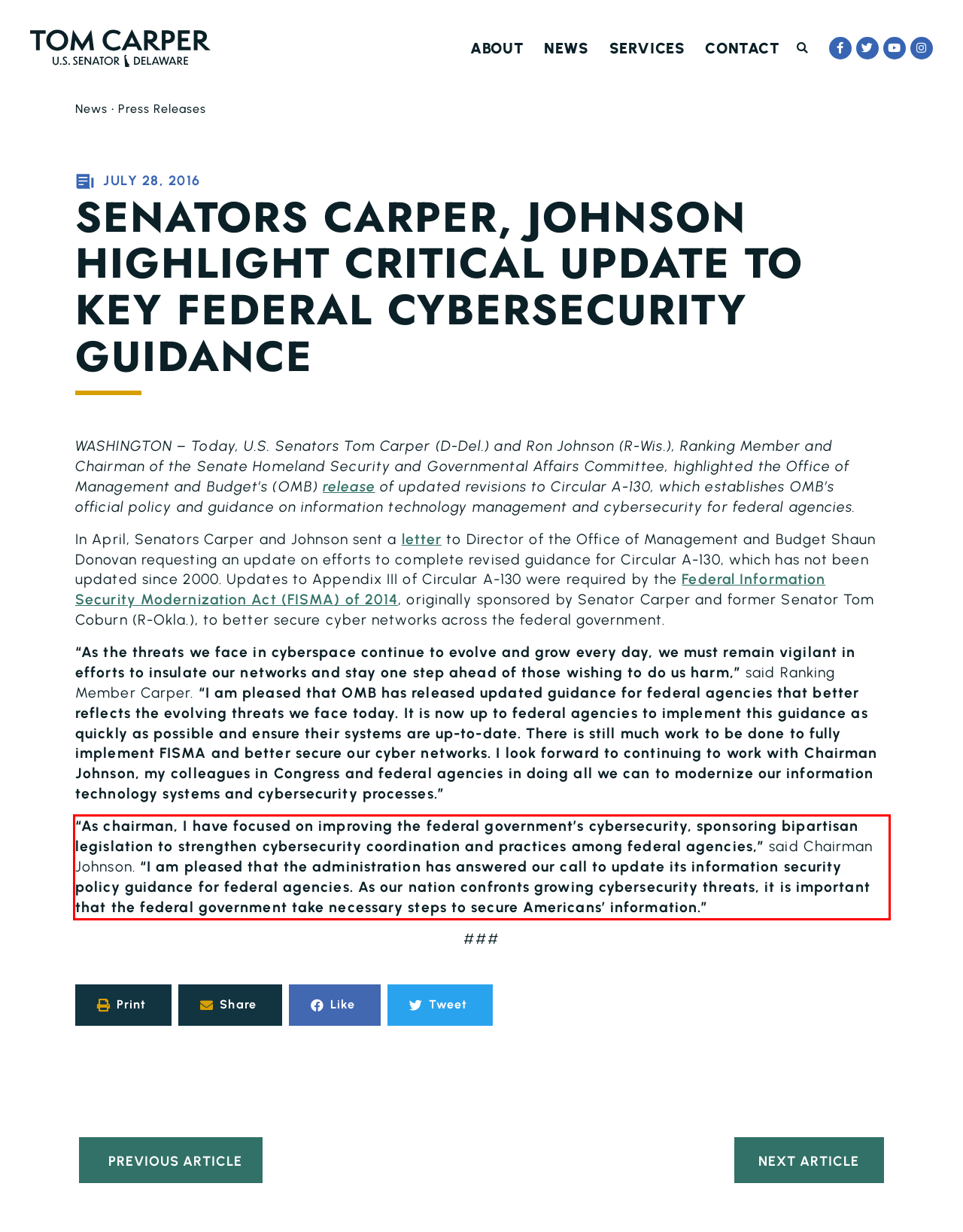Identify the text within the red bounding box on the webpage screenshot and generate the extracted text content.

“As chairman, I have focused on improving the federal government’s cybersecurity, sponsoring bipartisan legislation to strengthen cybersecurity coordination and practices among federal agencies,” said Chairman Johnson. “I am pleased that the administration has answered our call to update its information security policy guidance for federal agencies. As our nation confronts growing cybersecurity threats, it is important that the federal government take necessary steps to secure Americans’ information.”